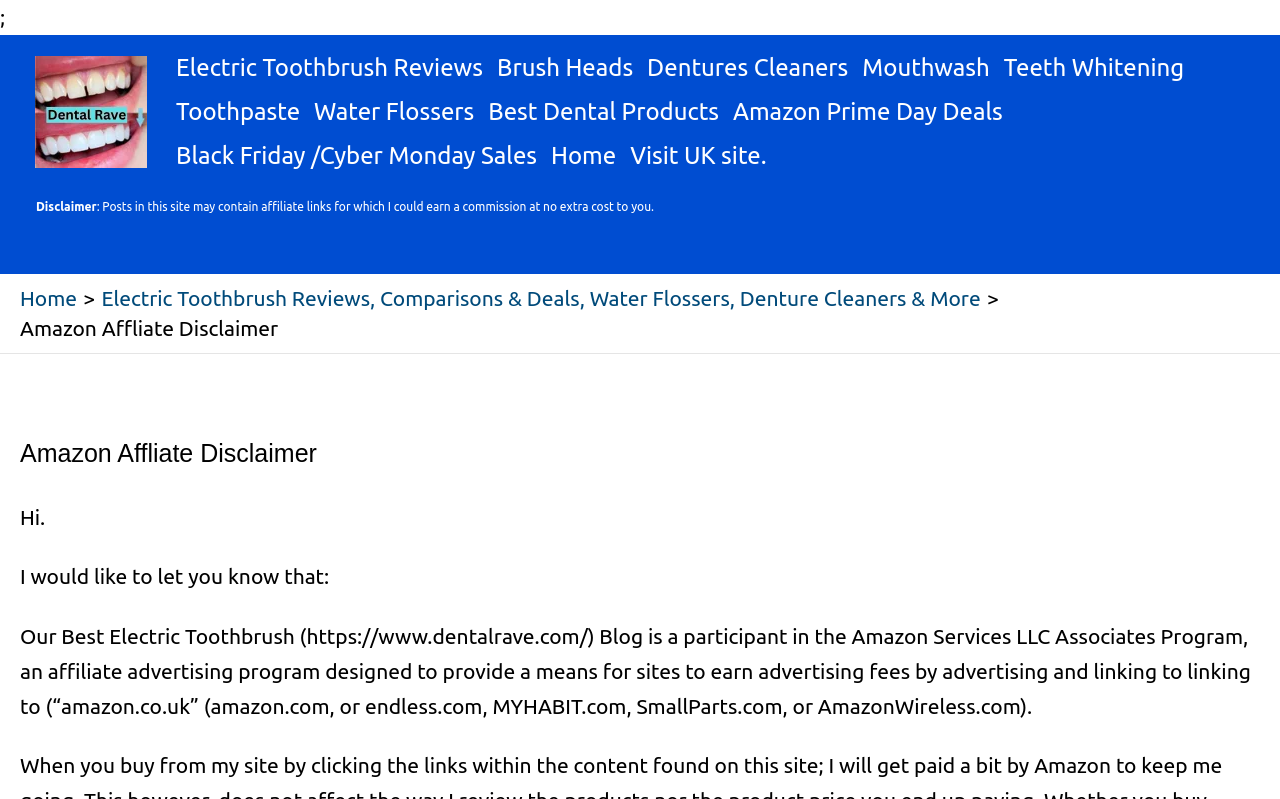Generate a comprehensive description of the webpage content.

The webpage is about DentalRave, an affiliate of Amazon. At the top left, there is a logo of Dental Rave, which is an image. Next to the logo, there is a navigation menu with several links, including "Electric Toothbrush Reviews", "Brush Heads", "Dentures Cleaners", and more. These links are arranged horizontally across the top of the page.

Below the navigation menu, there is a disclaimer section. The title "Disclaimer" is followed by a paragraph of text explaining that the site may contain affiliate links, and that the owner may earn a commission at no extra cost to the user.

On the left side of the page, there is a breadcrumbs navigation menu, which shows the current page's location in the site's hierarchy. The breadcrumbs menu includes links to "Home" and "Electric Toothbrush Reviews, Comparisons & Deals, Water Flossers, Denture Cleaners & More".

The main content of the page is an Amazon affiliate disclaimer, which explains that the site is a participant in the Amazon Services LLC Associates Program. The disclaimer text is divided into several paragraphs, with headings and subheadings. The text explains the nature of the affiliate program and how it works.